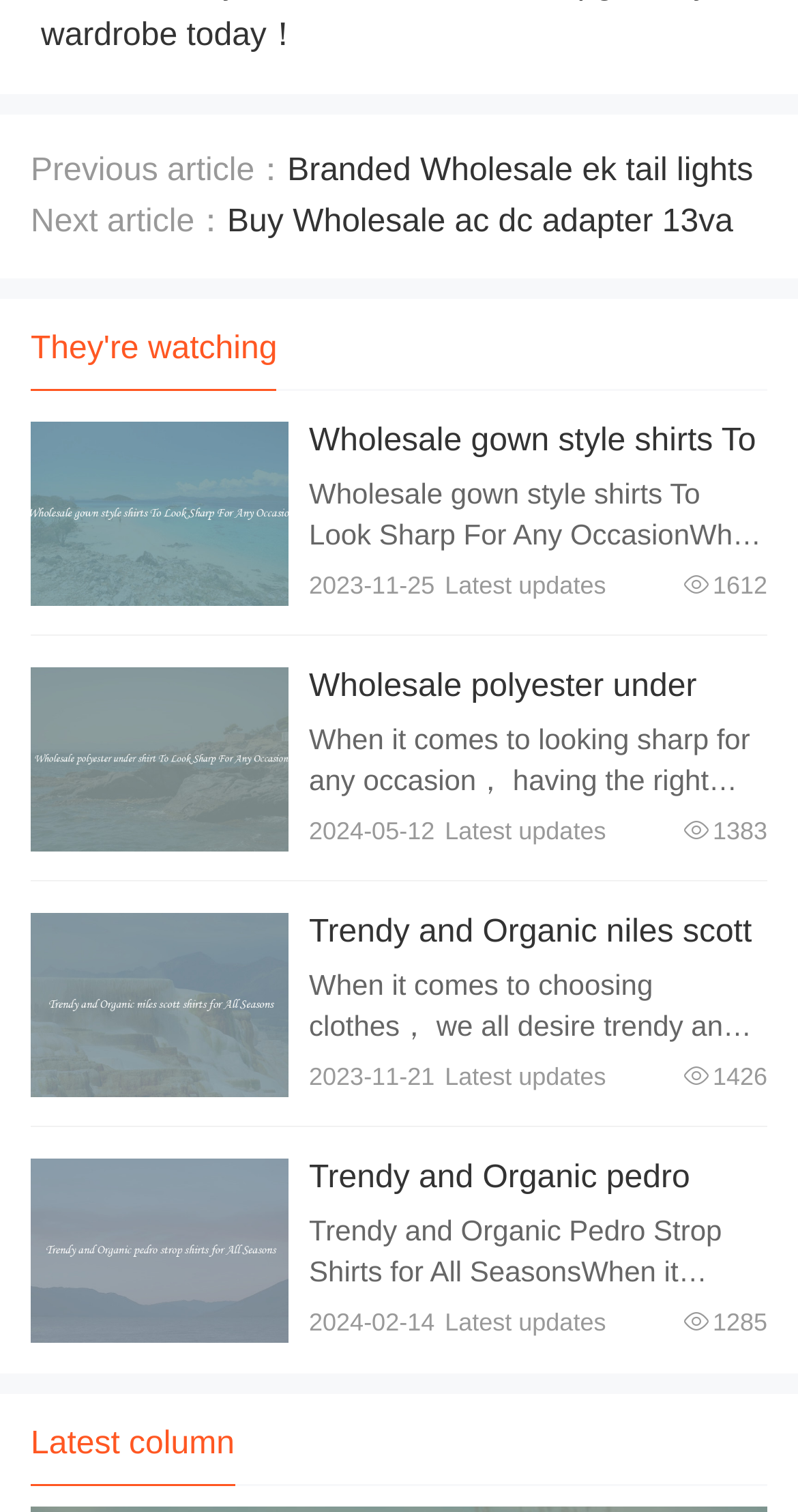Please identify the bounding box coordinates of where to click in order to follow the instruction: "Check the latest updates on 2023-11-25".

[0.387, 0.378, 0.545, 0.397]